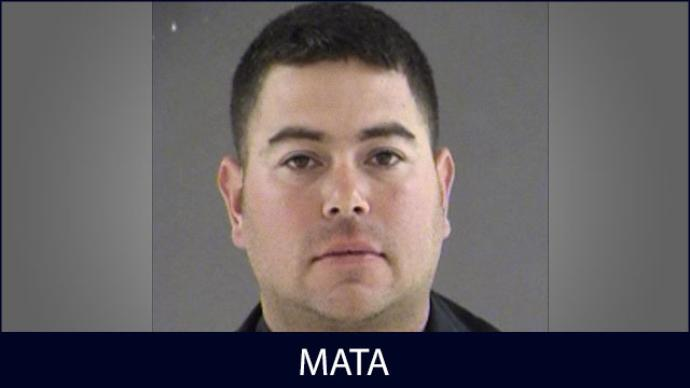What is Joshua Lee Mata's profession?
Look at the image and answer the question with a single word or phrase.

Firefighter